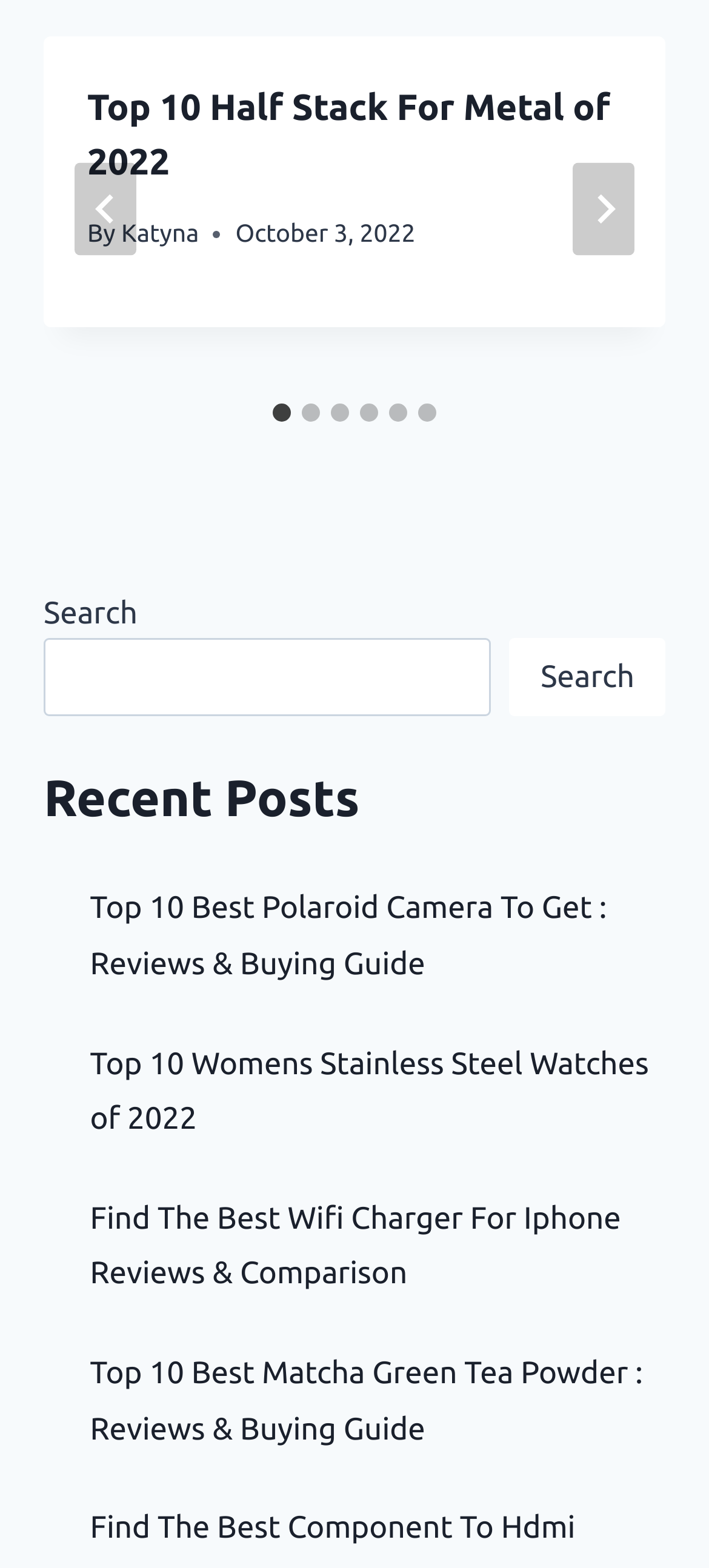Identify the bounding box coordinates of the region that should be clicked to execute the following instruction: "Search".

[0.719, 0.407, 0.938, 0.457]